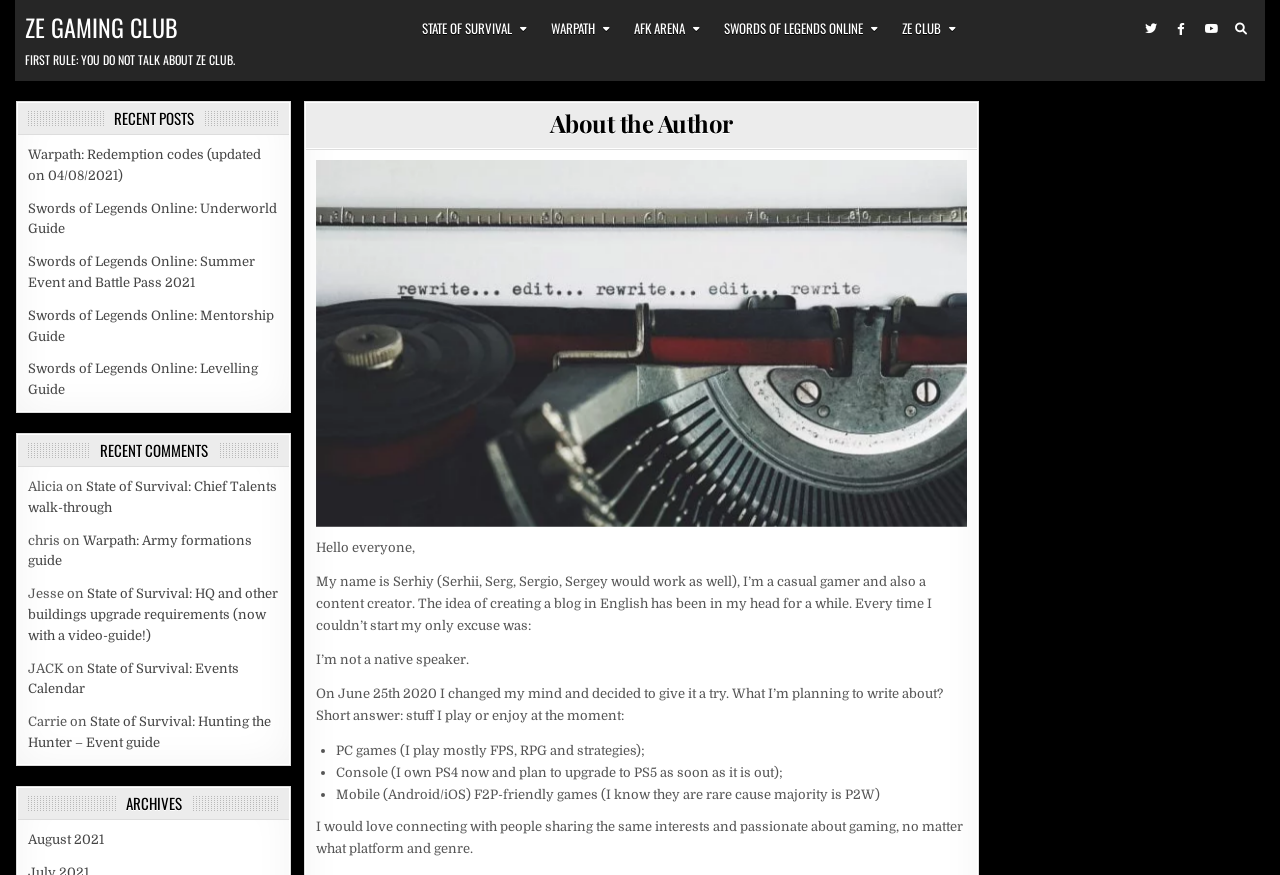How many social media buttons are there?
Using the information from the image, provide a comprehensive answer to the question.

There are four social media buttons at the top right corner of the webpage, which are Twitter, Facebook, Youtube, and Search buttons.